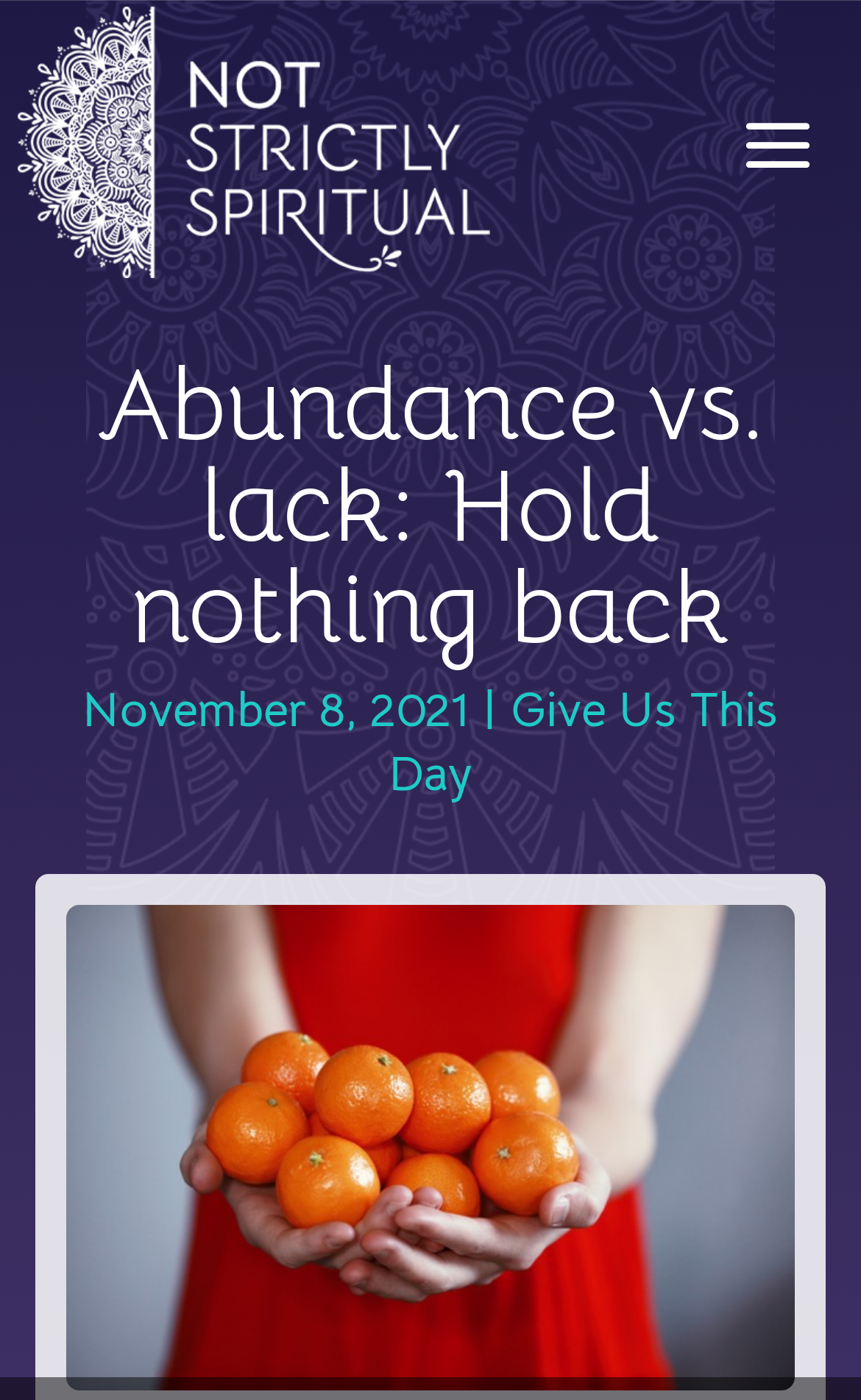What is the size of the image at the bottom of the page?
Using the details shown in the screenshot, provide a comprehensive answer to the question.

I found the size of the image at the bottom of the page by looking at the bounding box coordinates of the image element, which are [0.077, 0.646, 0.923, 0.993]. The width is 0.923 - 0.077 = 0.846 and the height is 0.993 - 0.646 = 0.347.